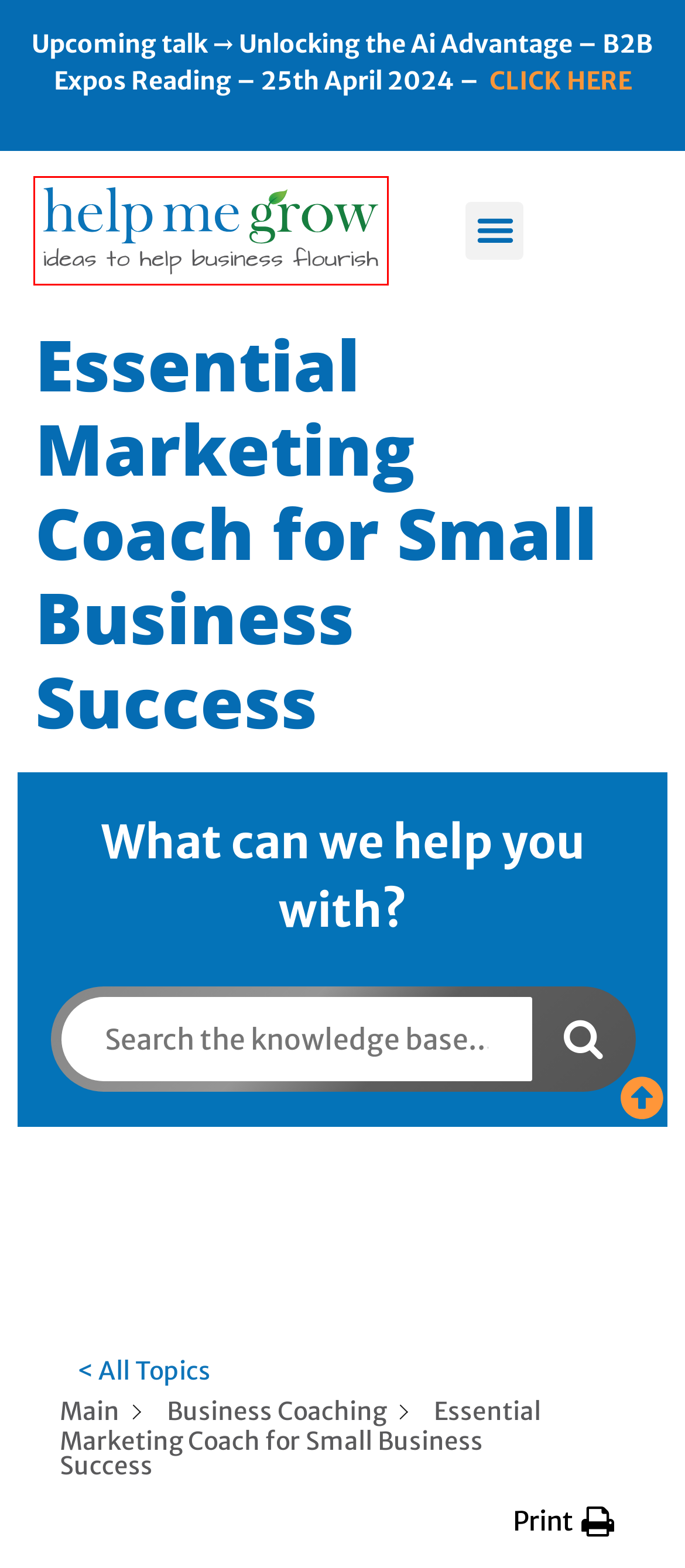You are presented with a screenshot of a webpage with a red bounding box. Select the webpage description that most closely matches the new webpage after clicking the element inside the red bounding box. The options are:
A. What is an Entrepreneurs Circle Local Ambassador?
B. marketing mastermind - Help Me Grow - Small business coaching
C. Building a Team: Key Steps for Small Business Success
D. Really Useful Stuff Blog - Camberley Business Coach
E. The Association of Business Mentors - Help Me Grow - Small business coaching
F. Business Coaching - Help Me Grow - Small business coaching
G. Home | The Association of Business Mentors (ABM)
H. Business Coaching & Marketing Coaching Camberley Surrey

H